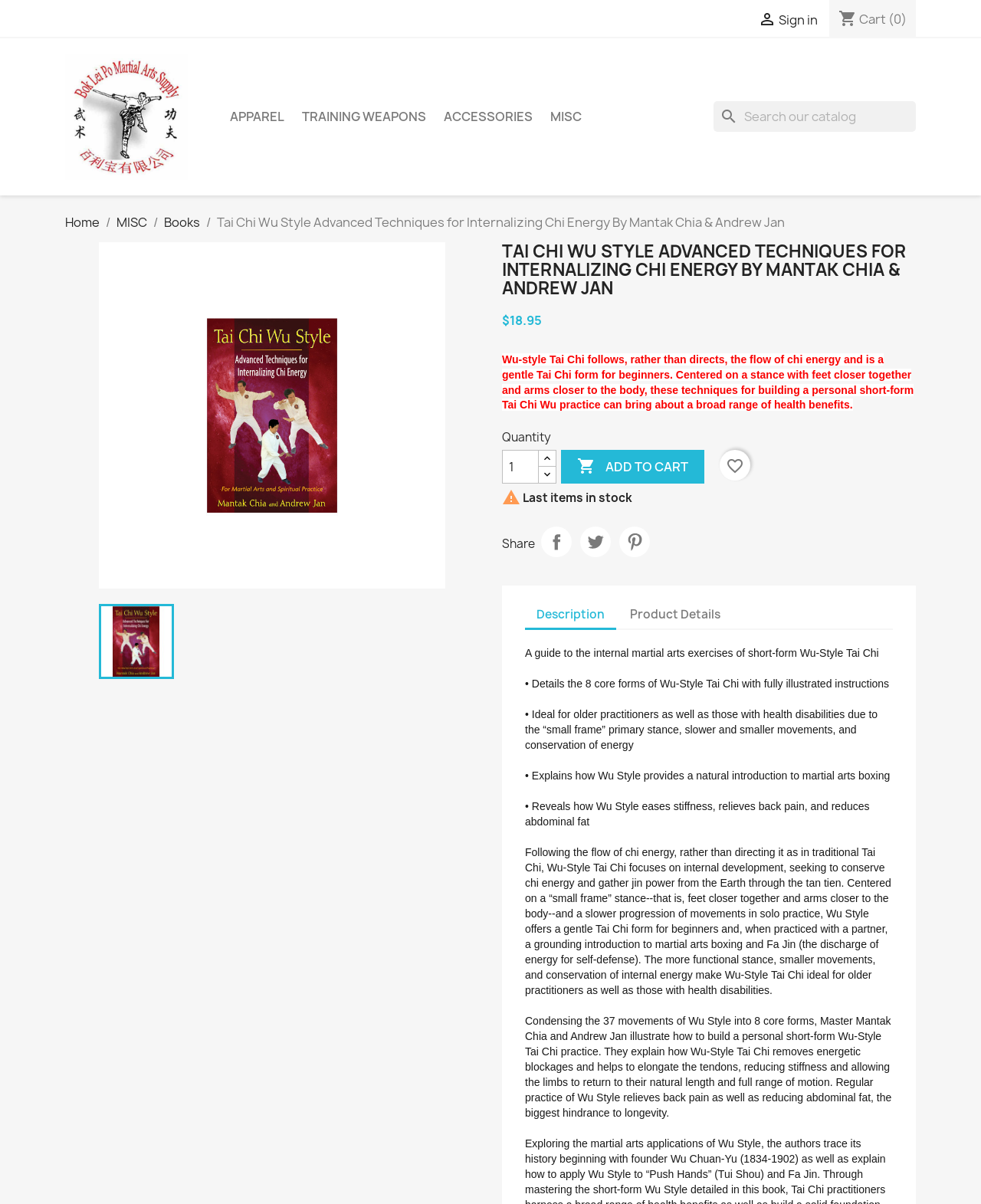Can you give a comprehensive explanation to the question given the content of the image?
What is the benefit of practicing Wu-Style Tai Chi for older practitioners?

The product description mentions that Wu-Style Tai Chi is ideal for older practitioners due to its 'small frame' primary stance, slower and smaller movements, and conservation of energy, making it suitable for those with health disabilities.